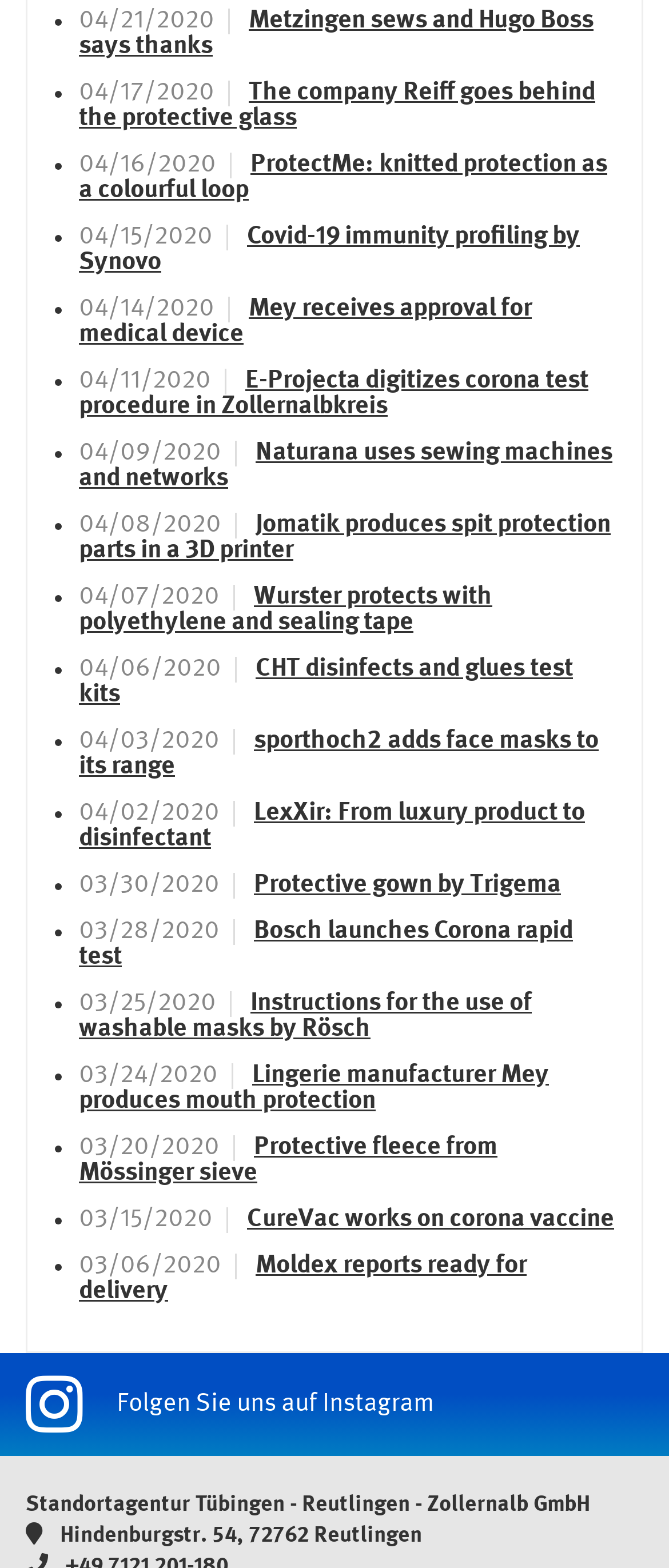What is the purpose of the links on this webpage?
Using the image, give a concise answer in the form of a single word or short phrase.

To read news articles